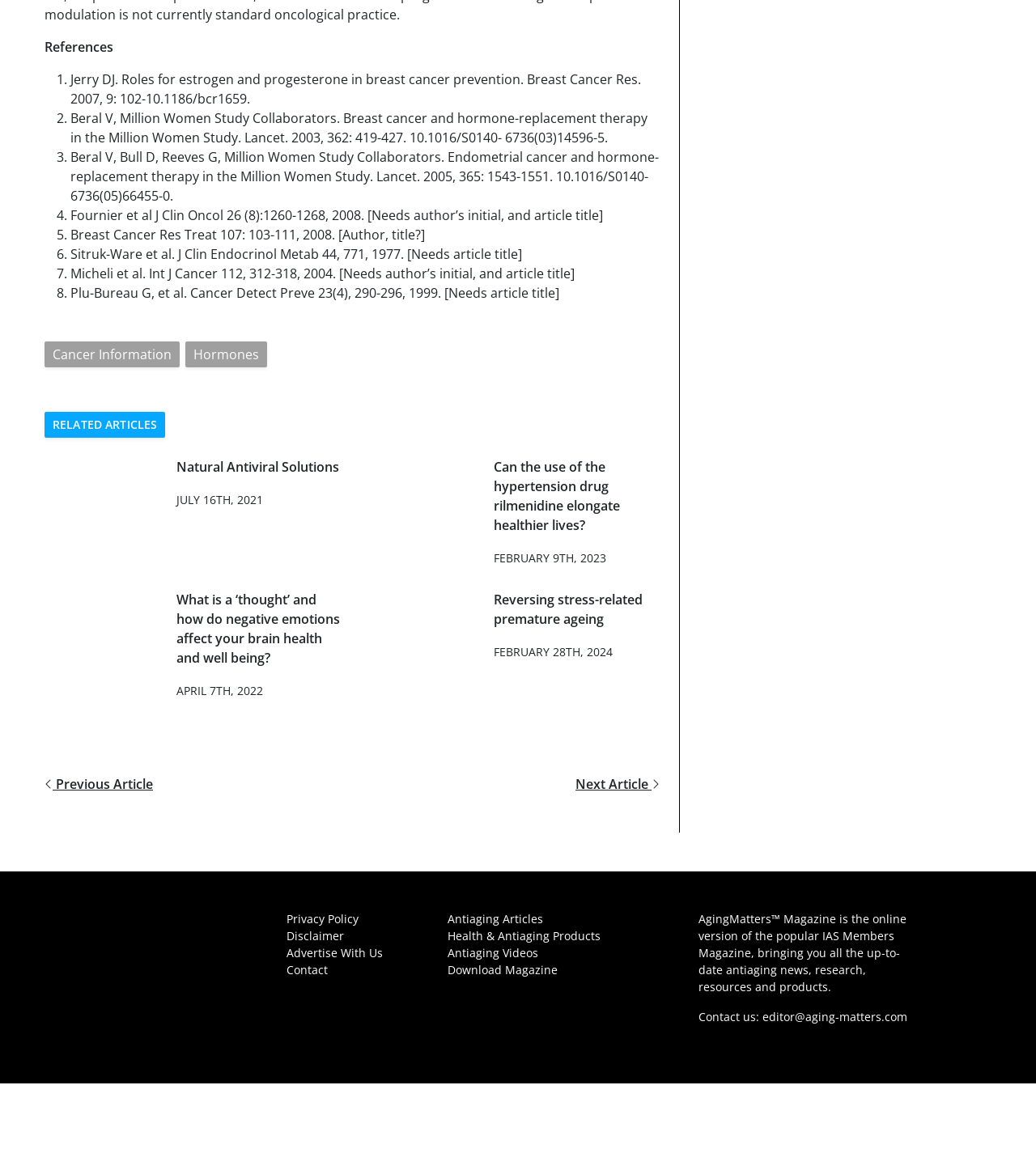Bounding box coordinates are specified in the format (top-left x, top-left y, bottom-right x, bottom-right y). All values are floating point numbers bounded between 0 and 1. Please provide the bounding box coordinate of the region this sentence describes: Cancer Information

[0.043, 0.296, 0.173, 0.319]